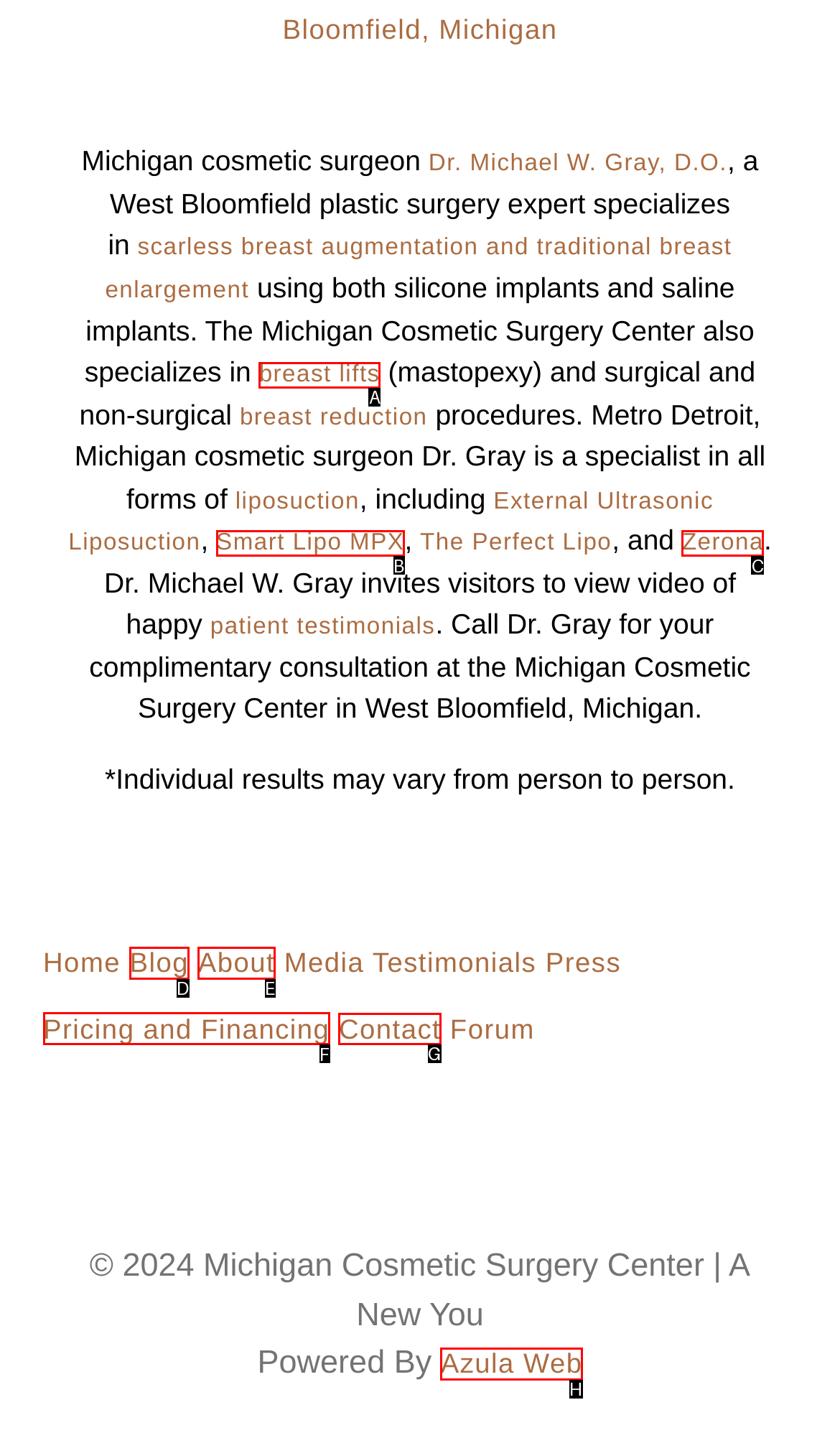Tell me which one HTML element I should click to complete the following task: Contact Dr. Gray Answer with the option's letter from the given choices directly.

G